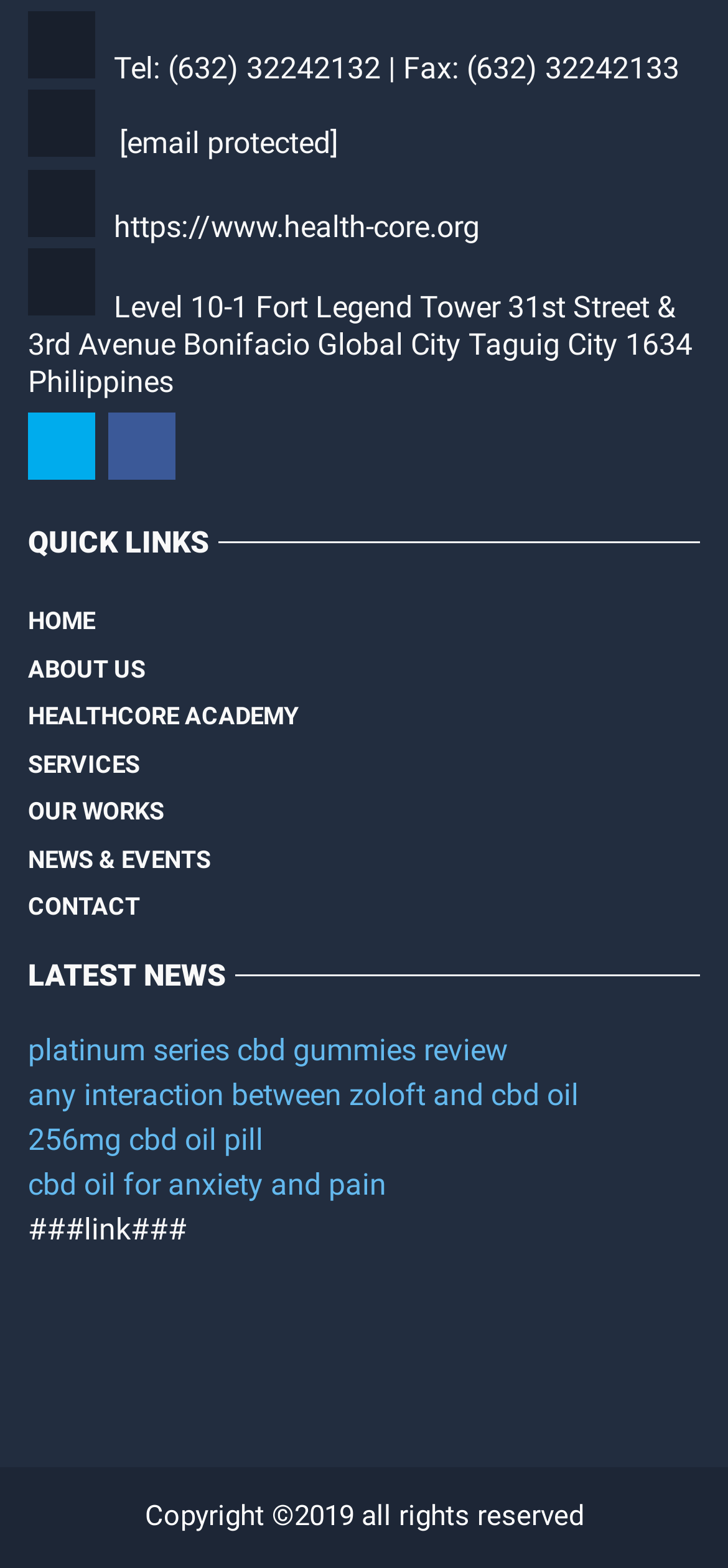Determine the bounding box coordinates of the clickable region to execute the instruction: "view the contact page". The coordinates should be four float numbers between 0 and 1, denoted as [left, top, right, bottom].

[0.038, 0.563, 0.192, 0.593]